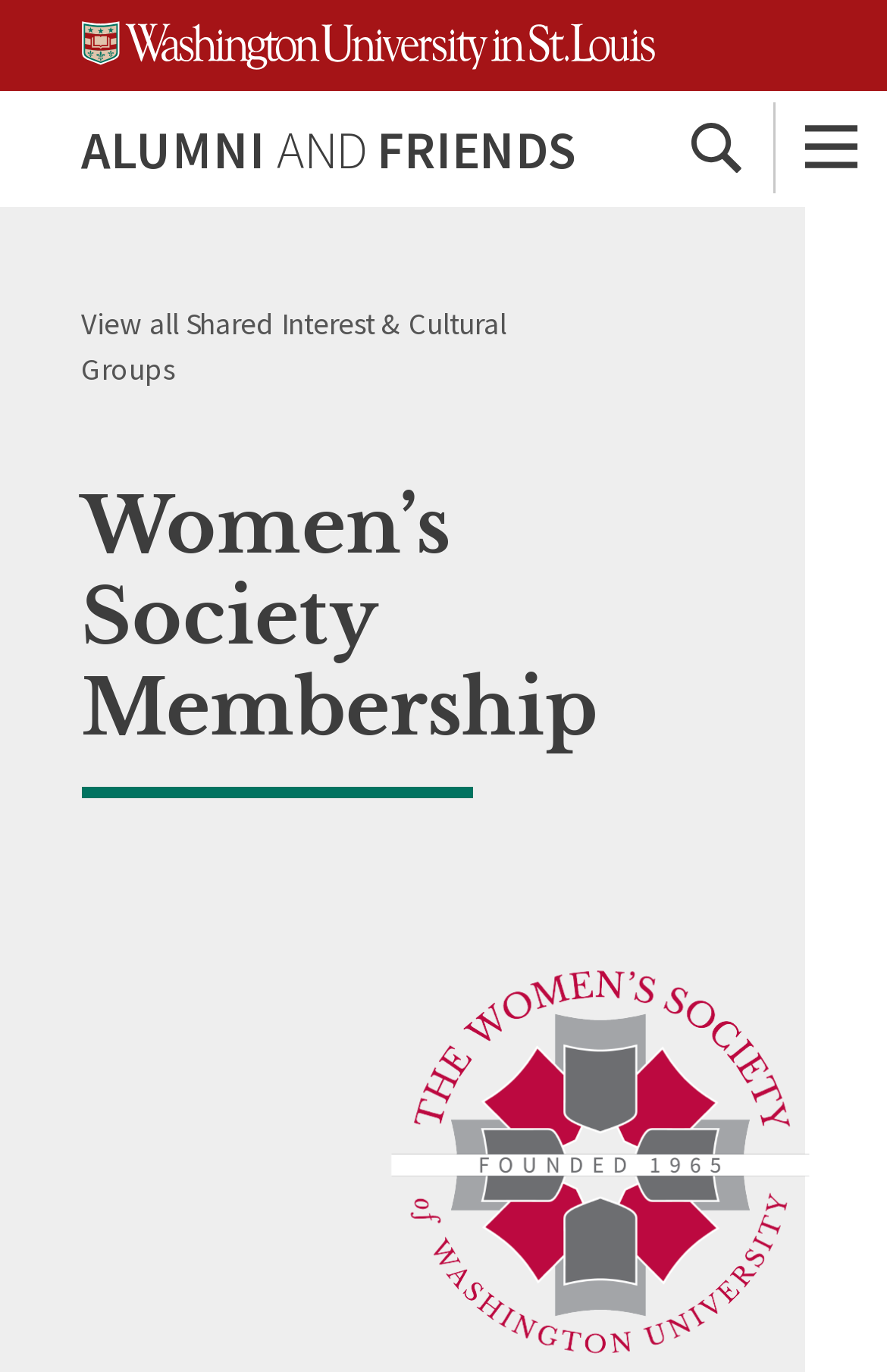Determine the bounding box for the described HTML element: "Search". Ensure the coordinates are four float numbers between 0 and 1 in the format [left, top, right, bottom].

[0.744, 0.066, 0.872, 0.148]